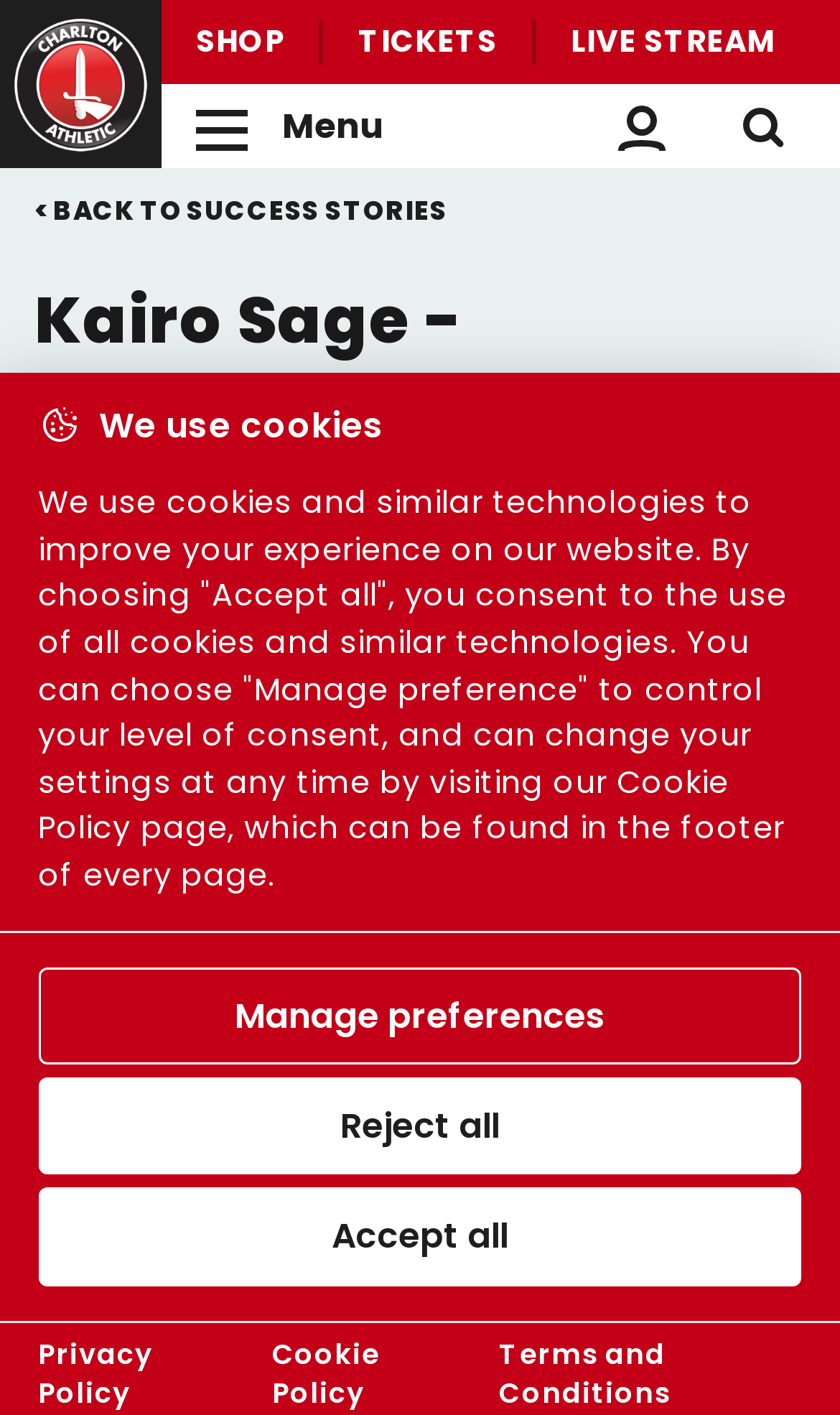Find the bounding box coordinates for the area that must be clicked to perform this action: "View success stories".

[0.041, 0.136, 0.533, 0.161]